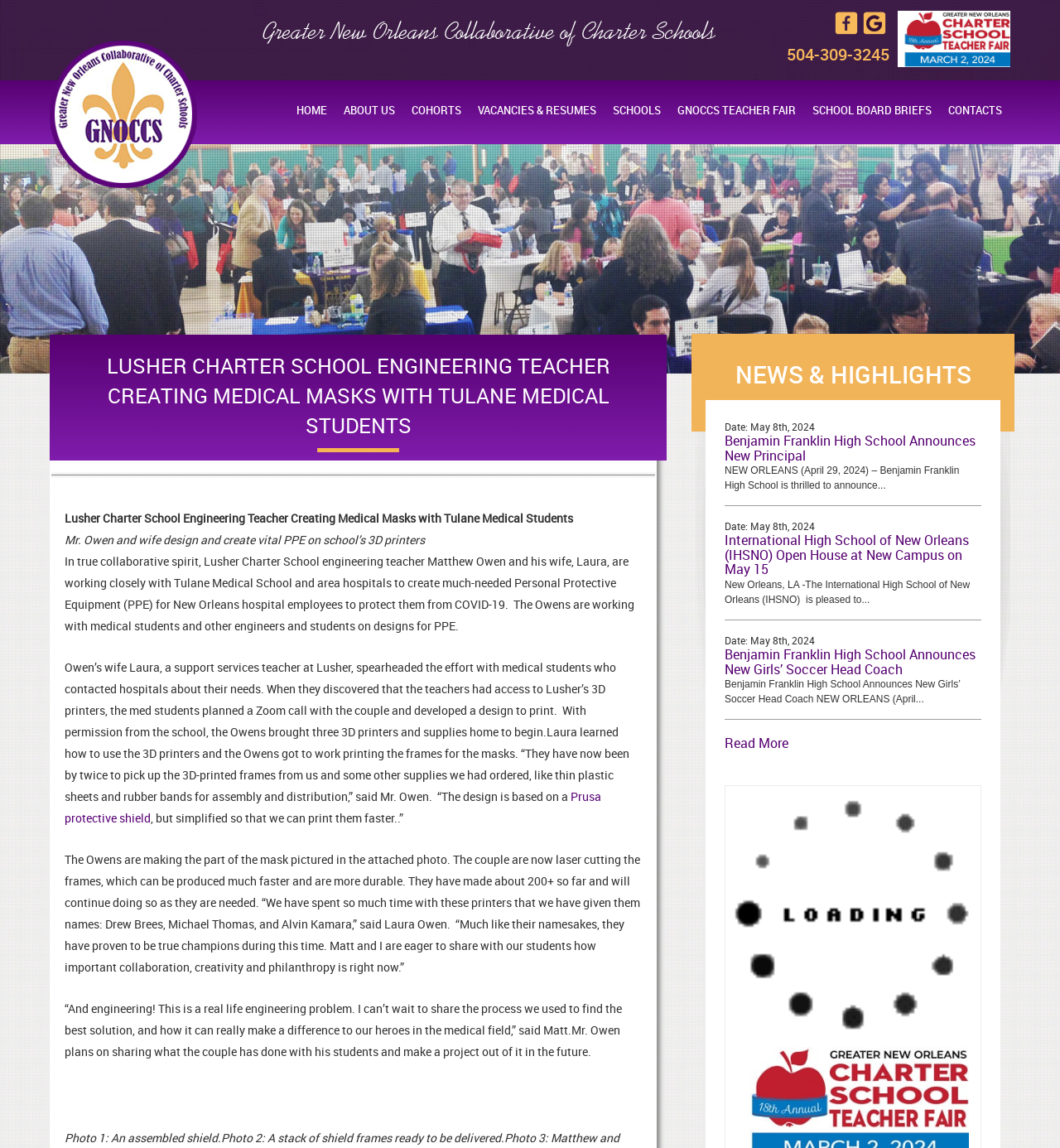Pinpoint the bounding box coordinates of the area that must be clicked to complete this instruction: "Click the Read More link".

[0.684, 0.639, 0.744, 0.655]